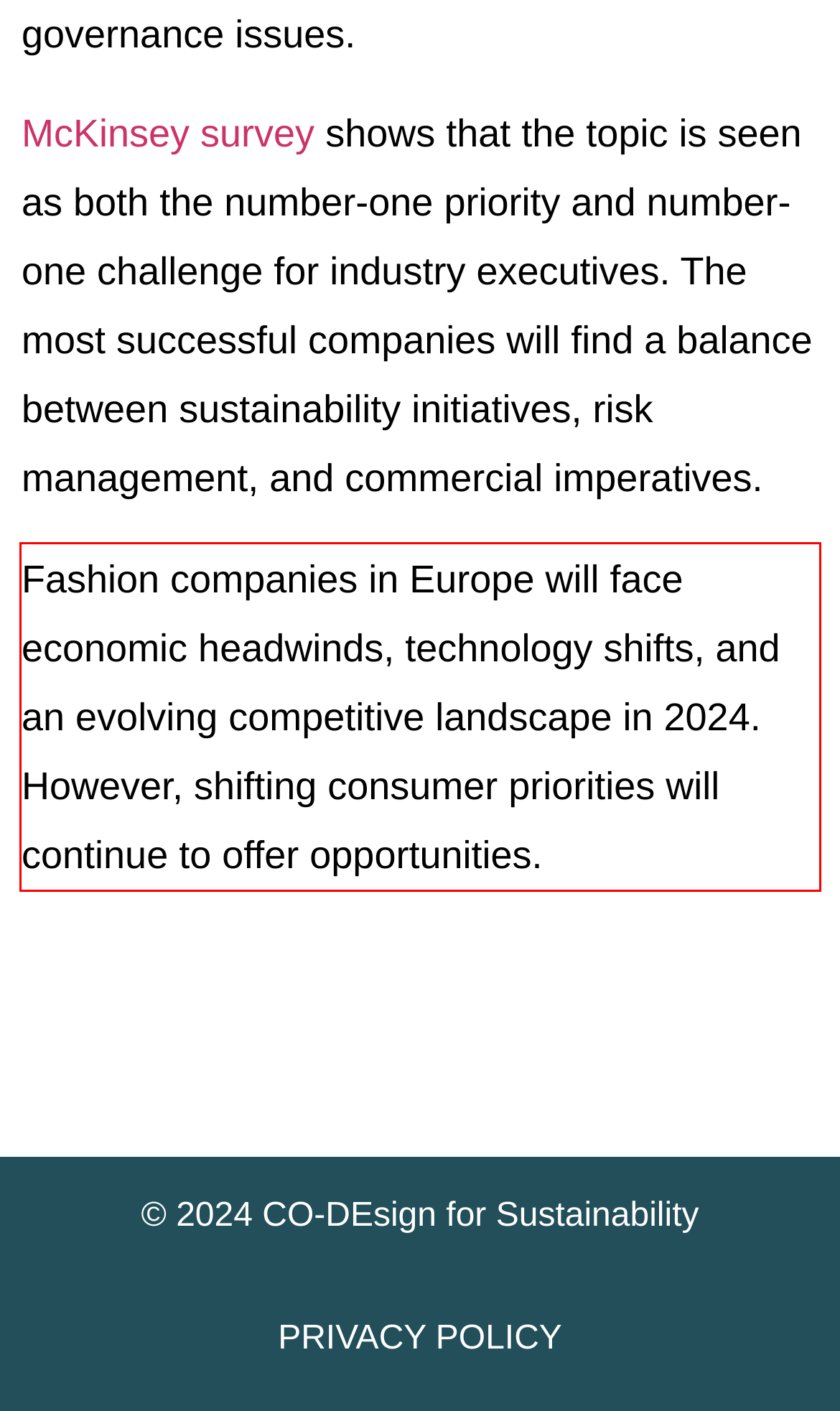You are looking at a screenshot of a webpage with a red rectangle bounding box. Use OCR to identify and extract the text content found inside this red bounding box.

Fashion companies in Europe will face economic headwinds, technology shifts, and an evolving competitive landscape in 2024. However, shifting consumer priorities will continue to offer opportunities.